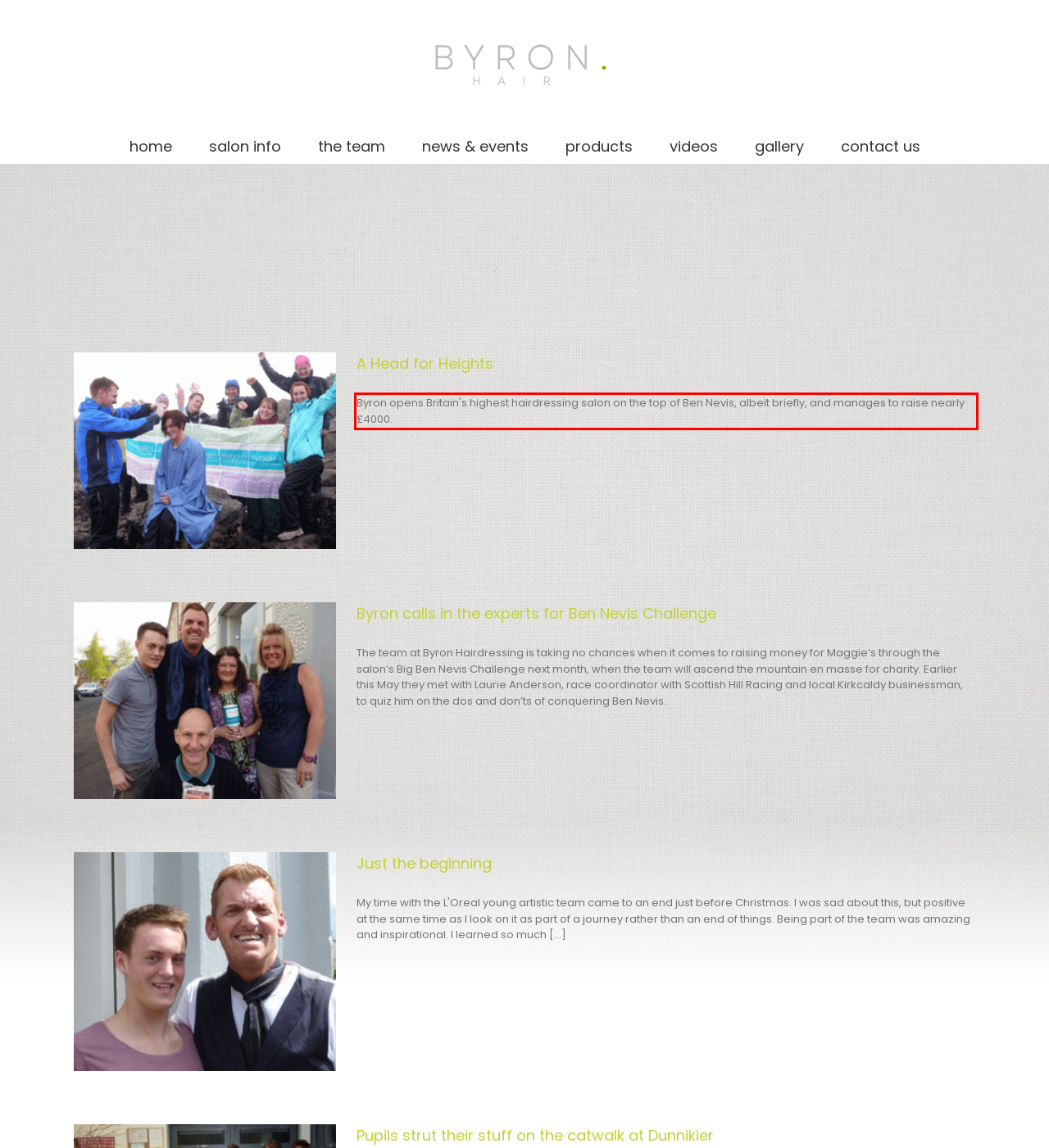Look at the provided screenshot of the webpage and perform OCR on the text within the red bounding box.

Byron opens Britain's highest hairdressing salon on the top of Ben Nevis, albeit briefly, and manages to raise nearly £4000.